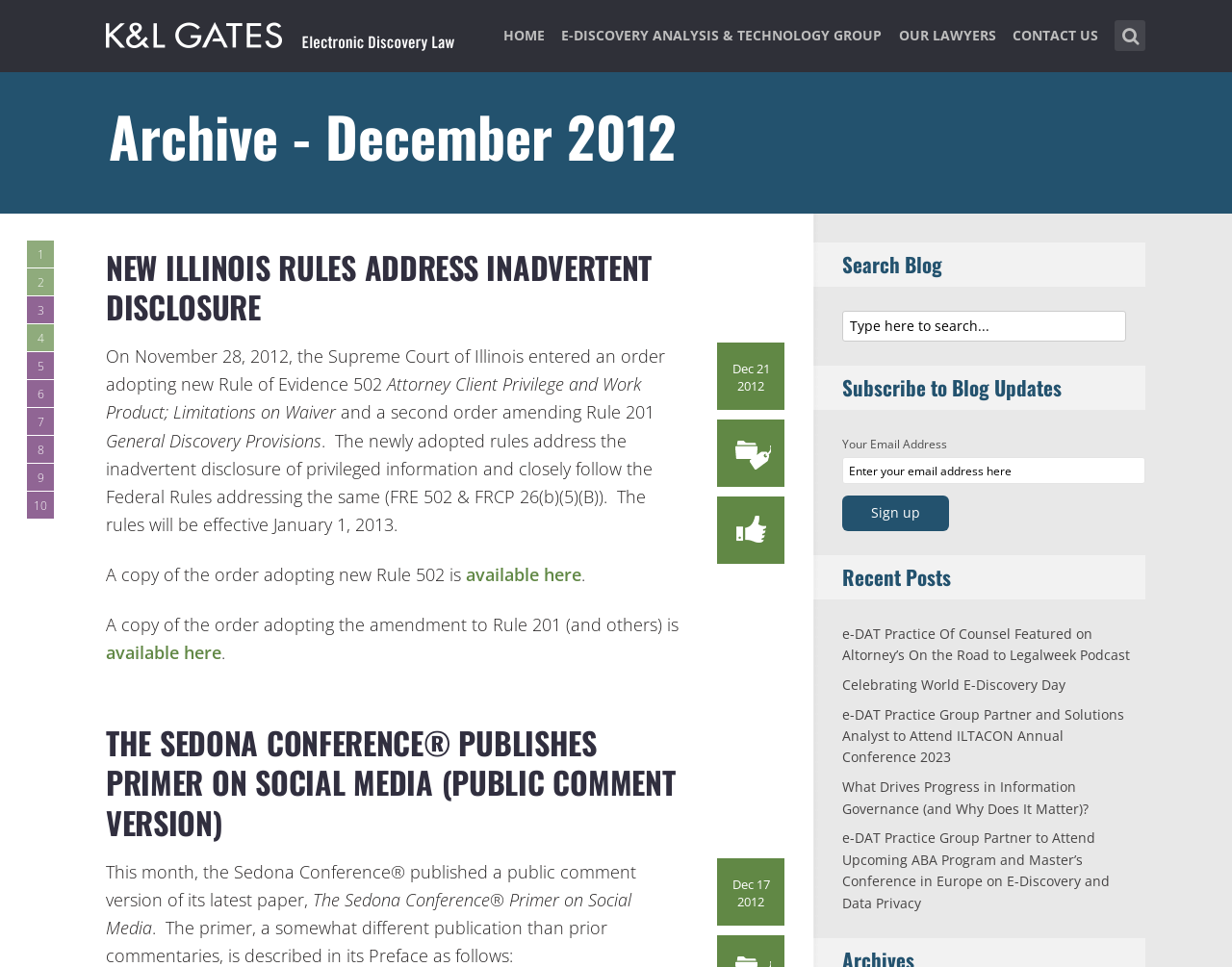Give the bounding box coordinates for the element described by: "Contact Us".

[0.822, 0.022, 0.892, 0.076]